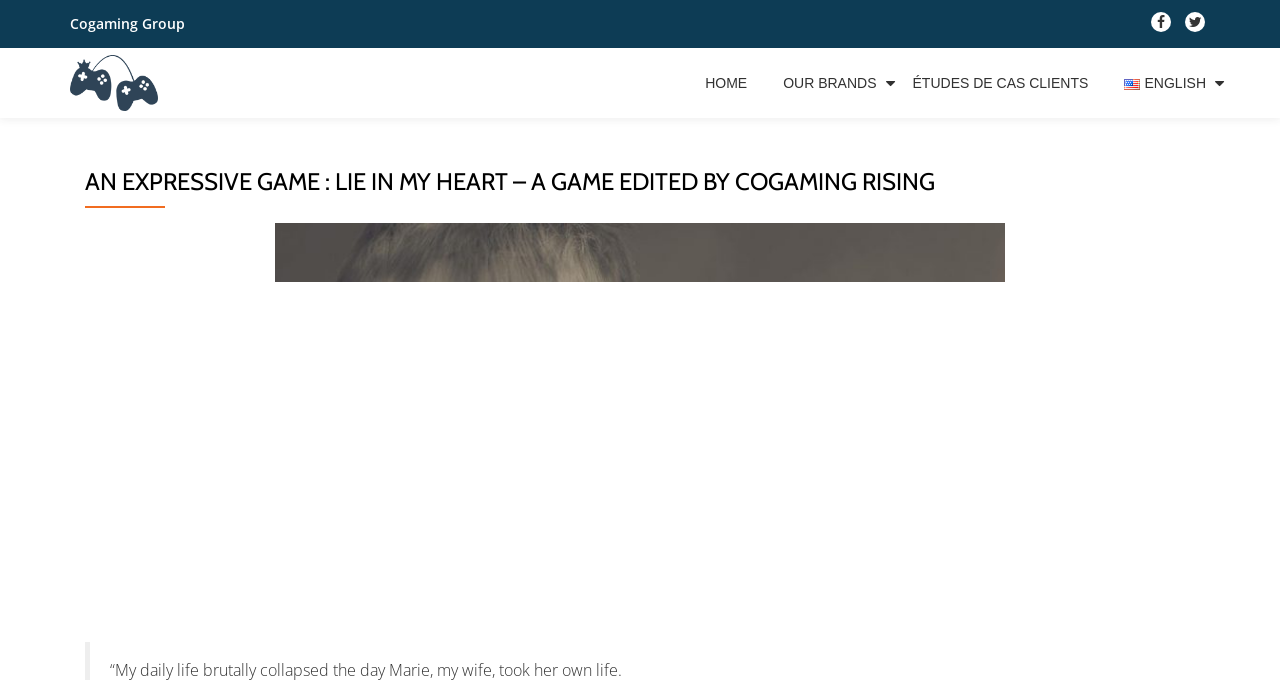Refer to the image and provide a thorough answer to this question:
What is the name of the group?

By looking at the webpage, I can see a static text element that says 'Cogaming Group', which suggests that the name of the group is indeed 'Cogaming Group'.